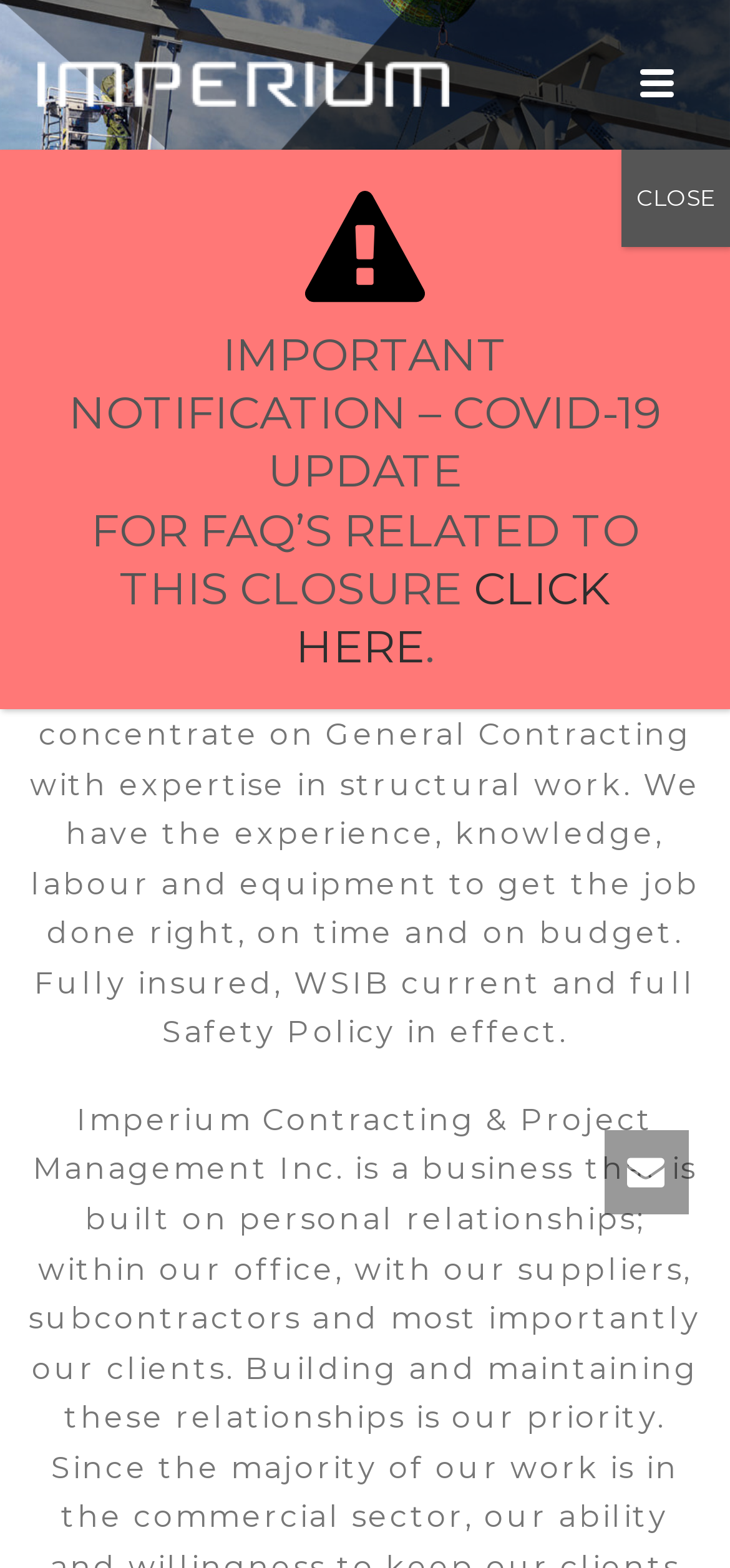Locate the bounding box of the UI element described by: "CLICK HERE" in the given webpage screenshot.

[0.405, 0.358, 0.836, 0.43]